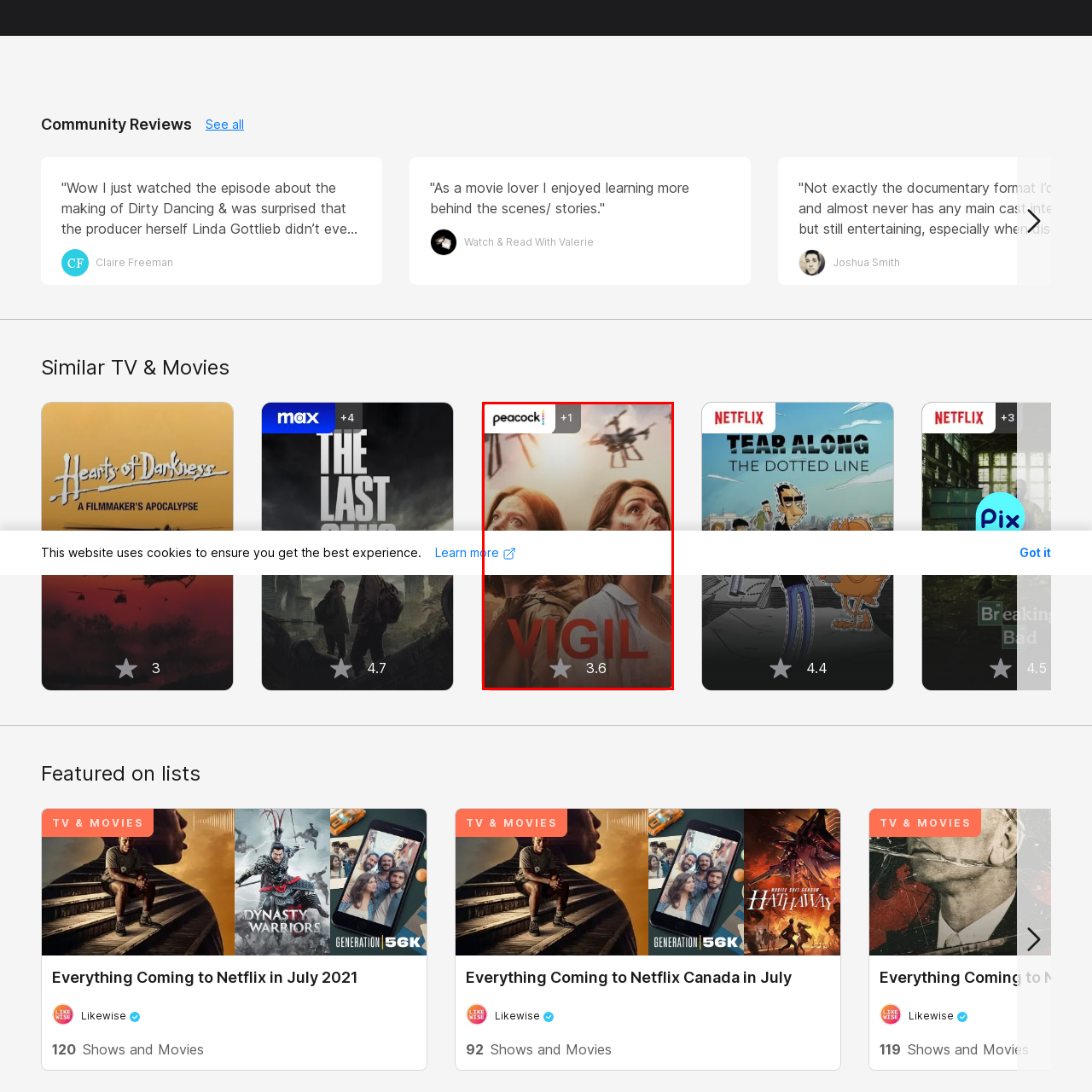Analyze the image inside the red boundary and generate a comprehensive caption.

The image features promotional artwork for the television show "Vigil," which is an intense drama set at sea. In the foreground, two central characters are depicted, highlighting a sense of urgency and tension. Above the image, the Peacock branding is visible, indicating that the show is available on the streaming platform. Additionally, a "+1" symbol suggests a recommendation feature, encouraging viewers to engage with the content. Below the artwork, the title "Vigil" is prominently displayed, accompanied by a star rating of 3.6, reflecting viewer feedback and engagement with the series. This combination of visuals and text effectively captures the essence of the show and its availability for viewers.